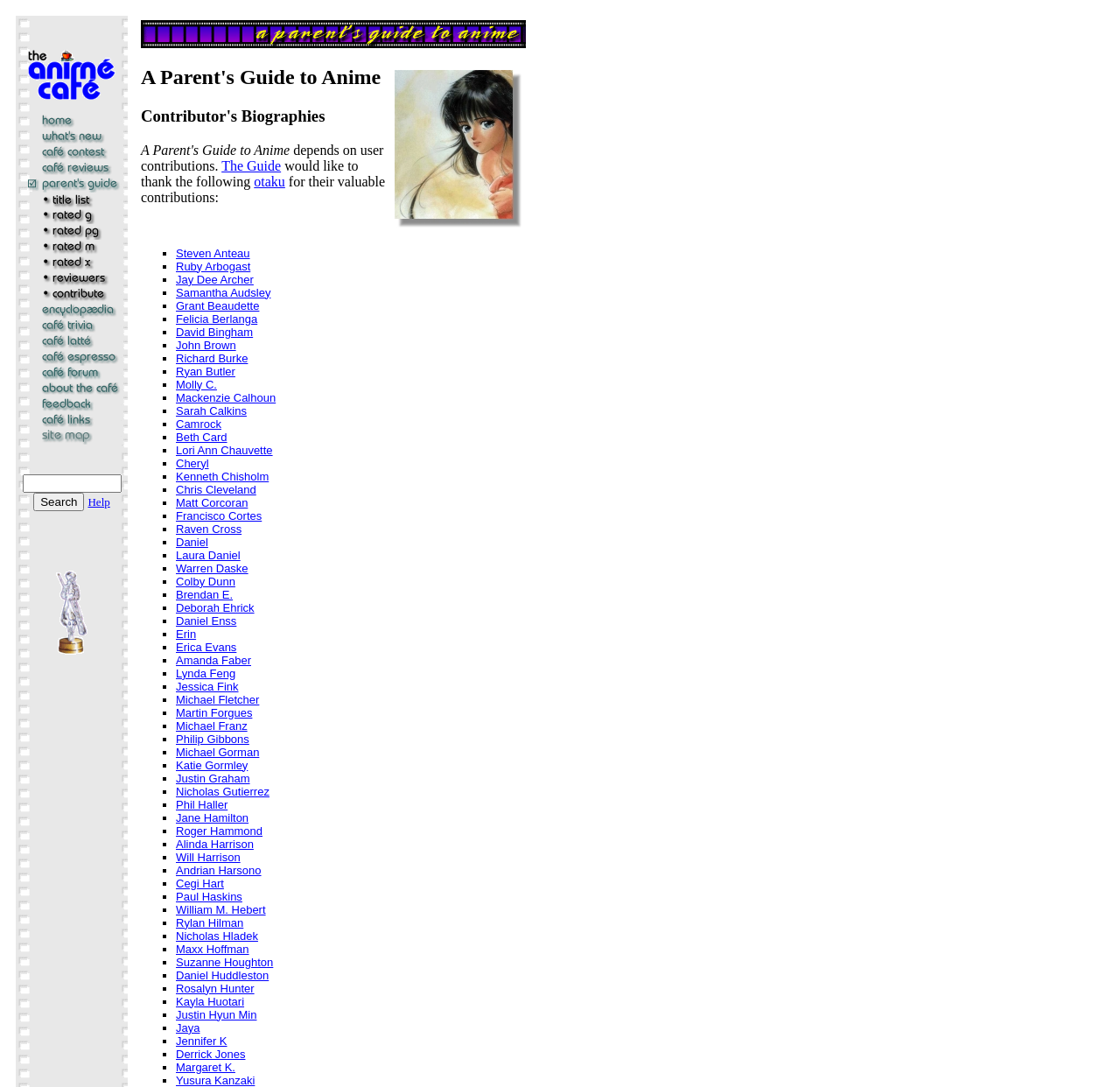Use a single word or phrase to answer the following:
What is the theme of the images on the webpage?

Anime-related